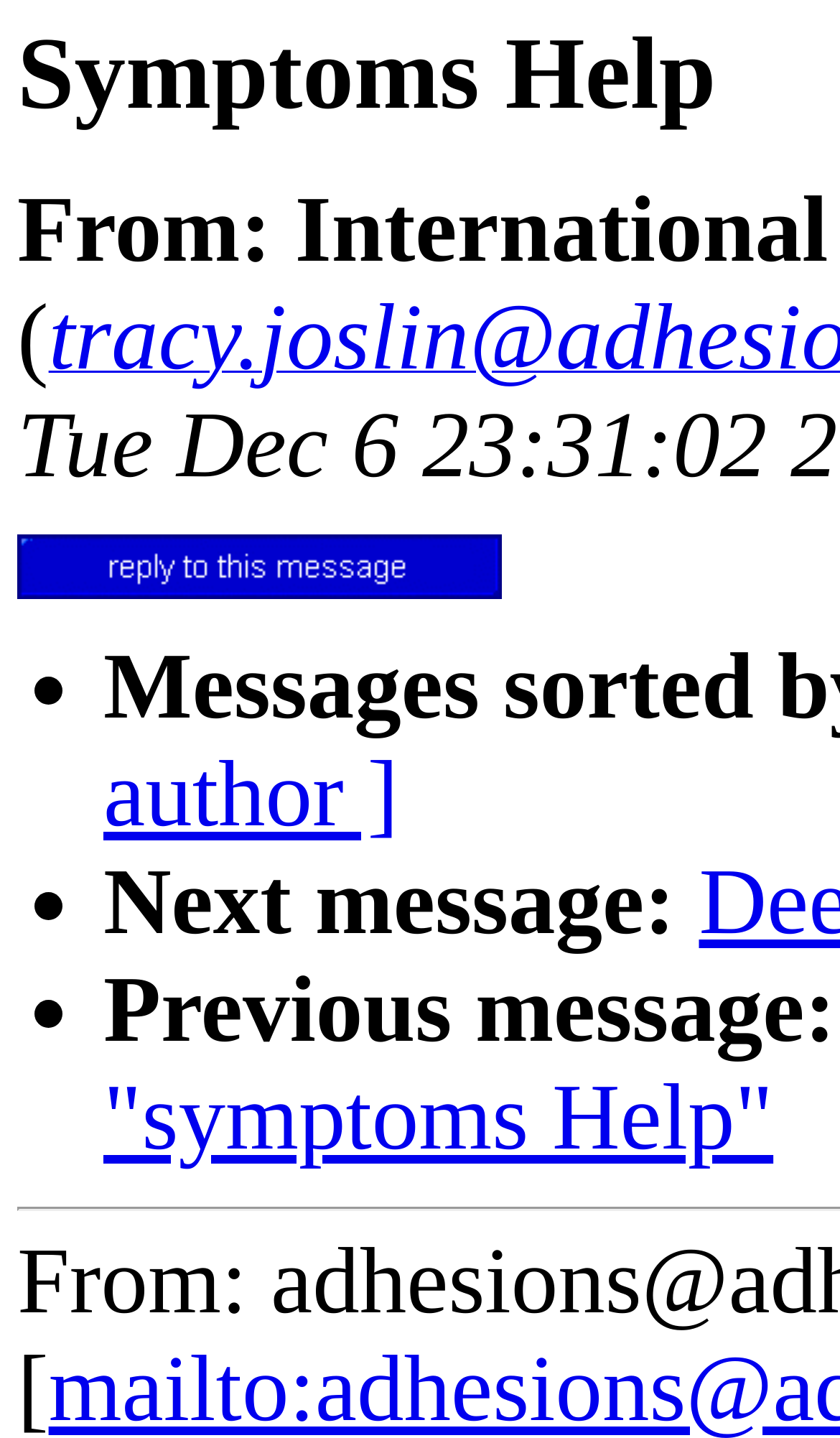What is the vertical position of the 'Next message:' element?
Based on the image, give a one-word or short phrase answer.

Below the middle